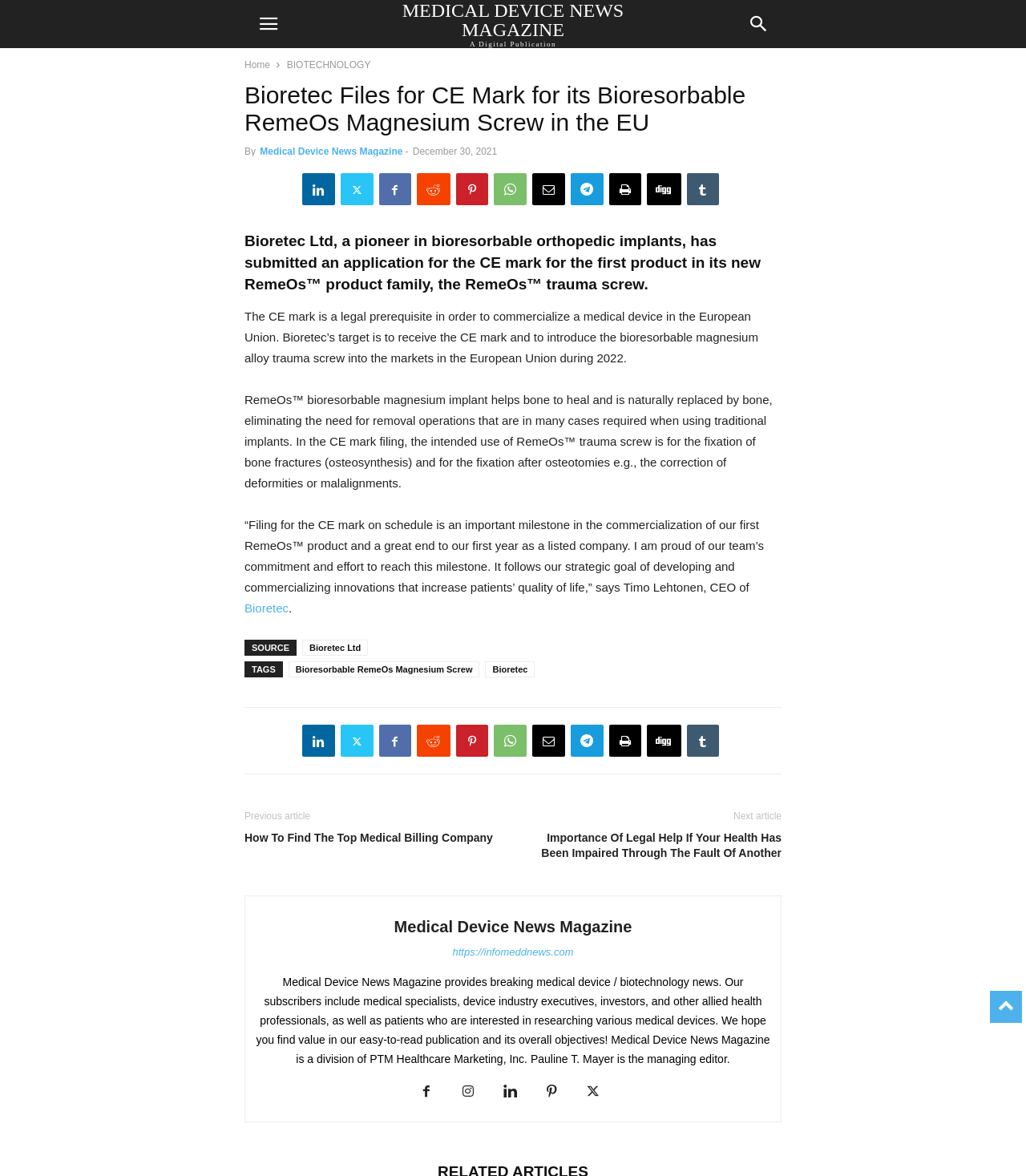Create an elaborate caption for the webpage.

This webpage is a news article from Medical Device News Magazine, with a focus on Bioretec's filing for CE mark for its bioresorbable RemeOs Magnesium Screw in the EU. 

At the top of the page, there is a navigation menu with links to "Home" and a search button. Below this, there is a header section with the title of the article and a brief description. 

The main content of the article is divided into several sections. The first section provides an overview of Bioretec's application for CE mark, followed by a detailed description of the RemeOs bioresorbable magnesium implant and its intended use. 

There are several quotes from Timo Lehtonen, CEO of Bioretec, throughout the article. The article also includes a footer section with links to related articles, tags, and a source section with a link to Bioretec Ltd.

On the right side of the page, there are social media links and a section with previous and next article links. At the very bottom of the page, there is a section with information about Medical Device News Magazine, including a description of the publication and its objectives.